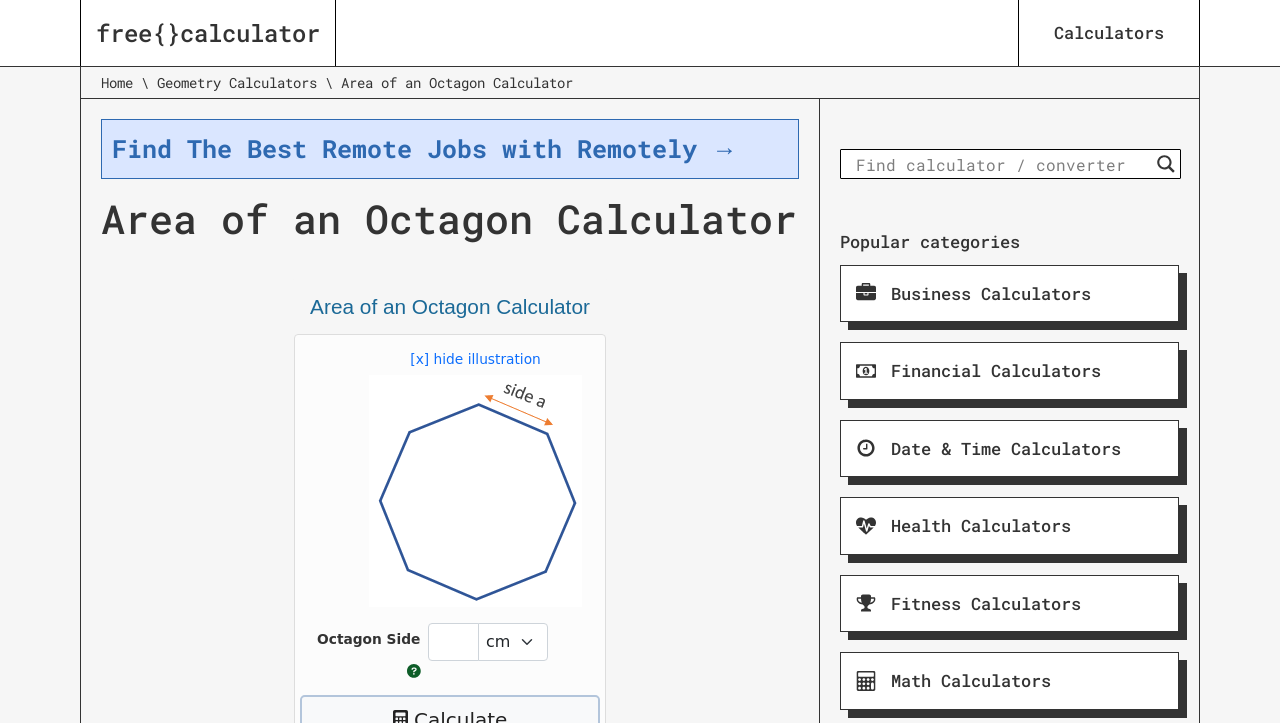Bounding box coordinates are to be given in the format (top-left x, top-left y, bottom-right x, bottom-right y). All values must be floating point numbers between 0 and 1. Provide the bounding box coordinate for the UI element described as: Date & Time Calculators

[0.656, 0.58, 0.921, 0.66]